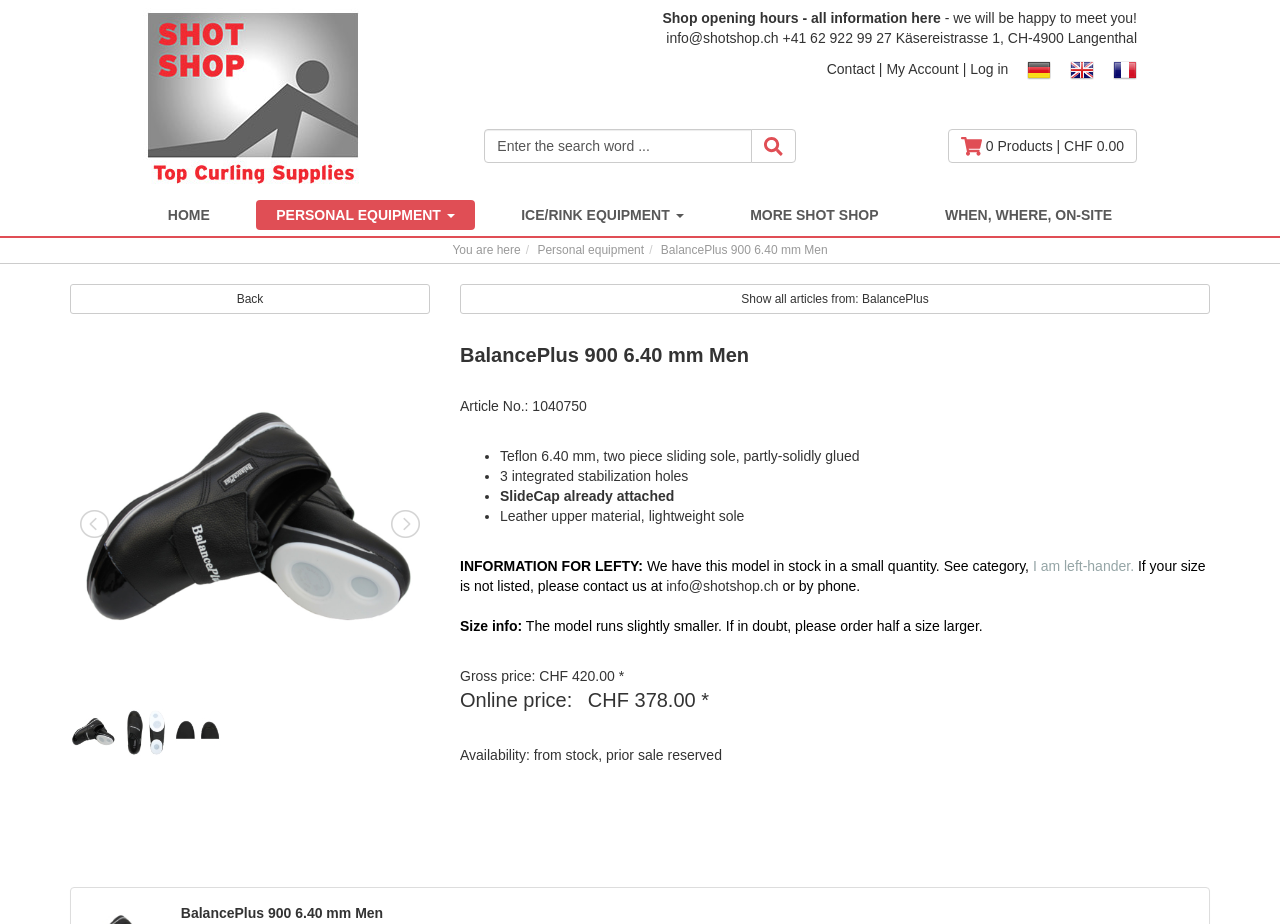Based on the element description "Log in", predict the bounding box coordinates of the UI element.

[0.758, 0.066, 0.788, 0.083]